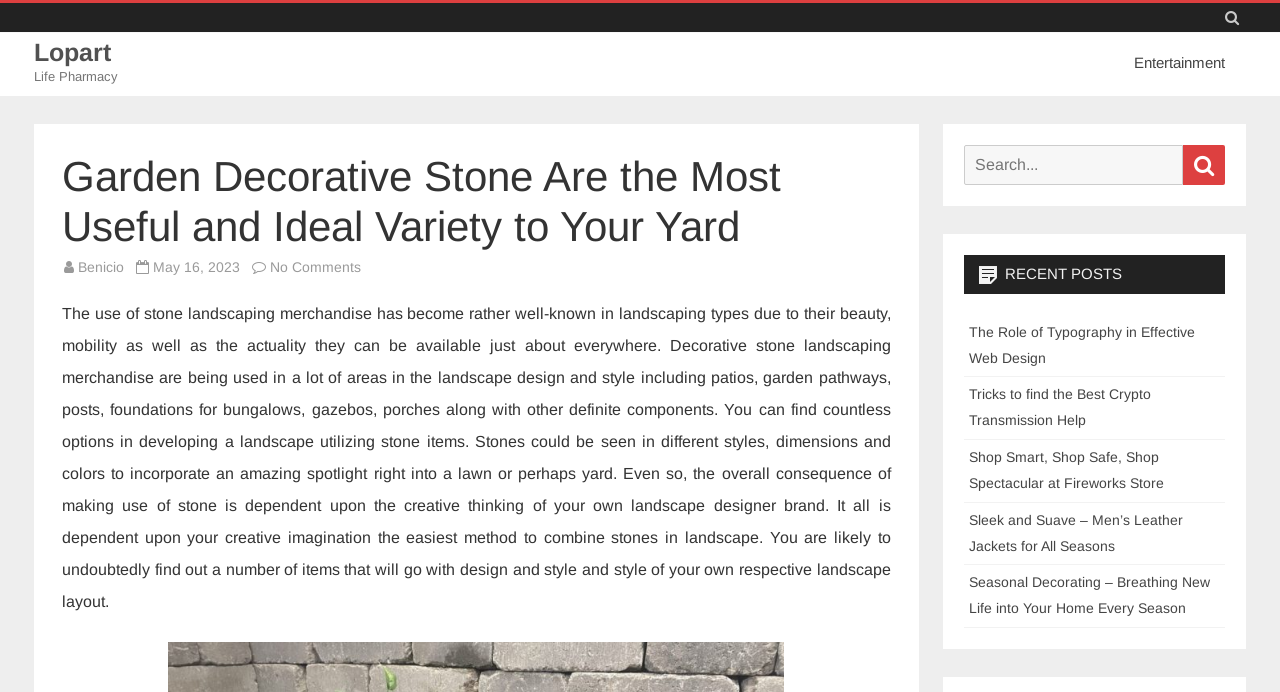Determine the bounding box coordinates of the section I need to click to execute the following instruction: "Click on the 'Lopart' link". Provide the coordinates as four float numbers between 0 and 1, i.e., [left, top, right, bottom].

[0.027, 0.058, 0.087, 0.094]